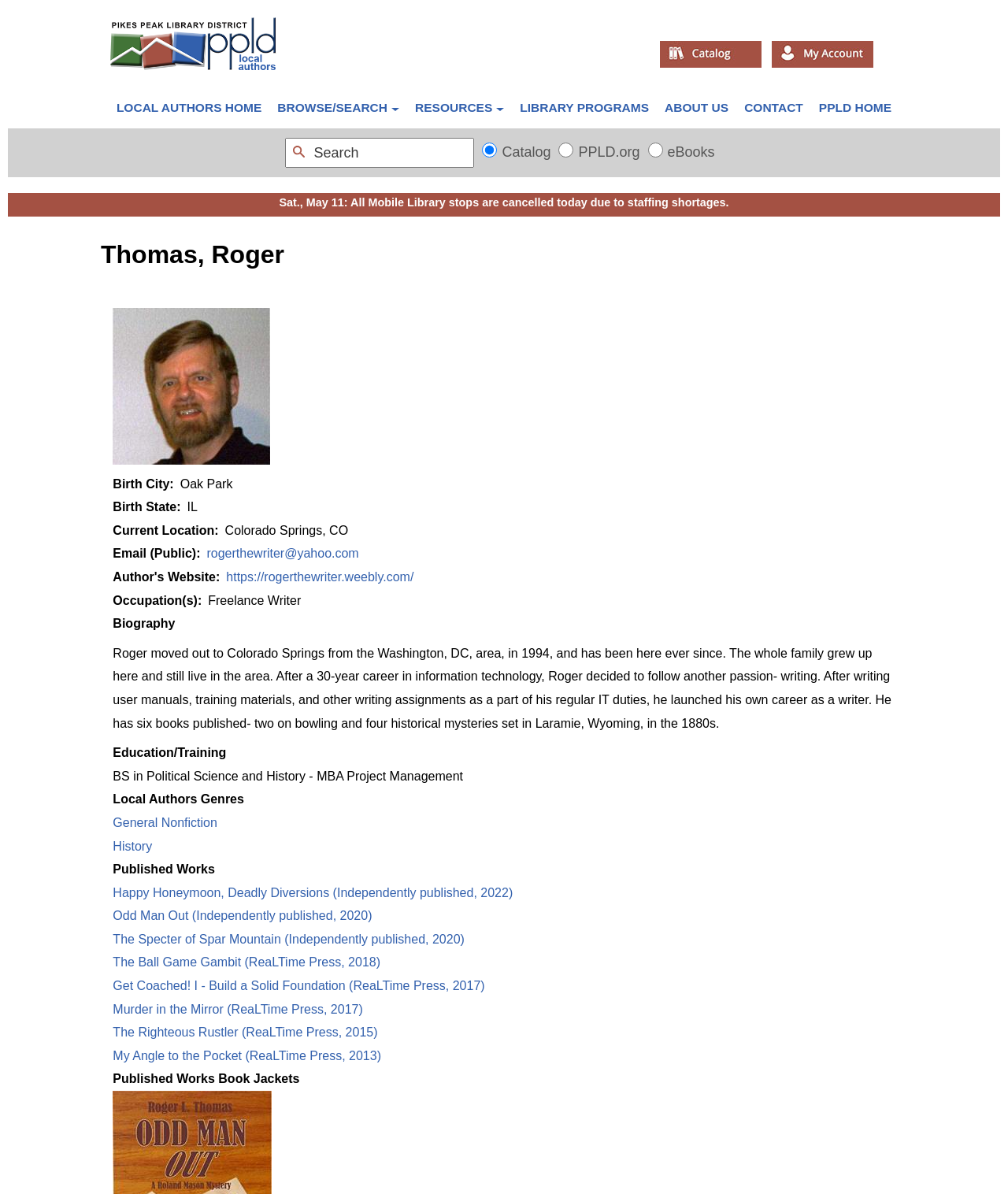Find the bounding box coordinates for the area you need to click to carry out the instruction: "Browse local authors". The coordinates should be four float numbers between 0 and 1, indicated as [left, top, right, bottom].

[0.267, 0.073, 0.404, 0.107]